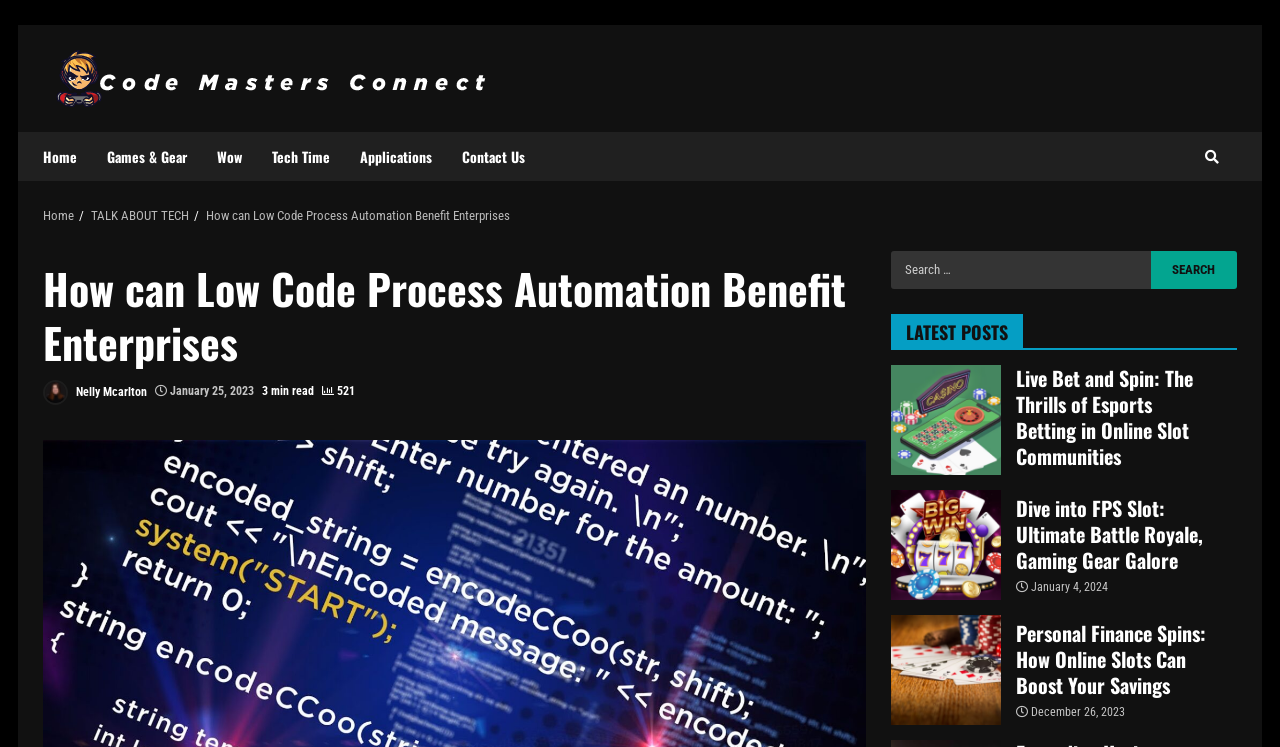Find the bounding box coordinates for the UI element that matches this description: "Games & Gear".

[0.072, 0.177, 0.158, 0.242]